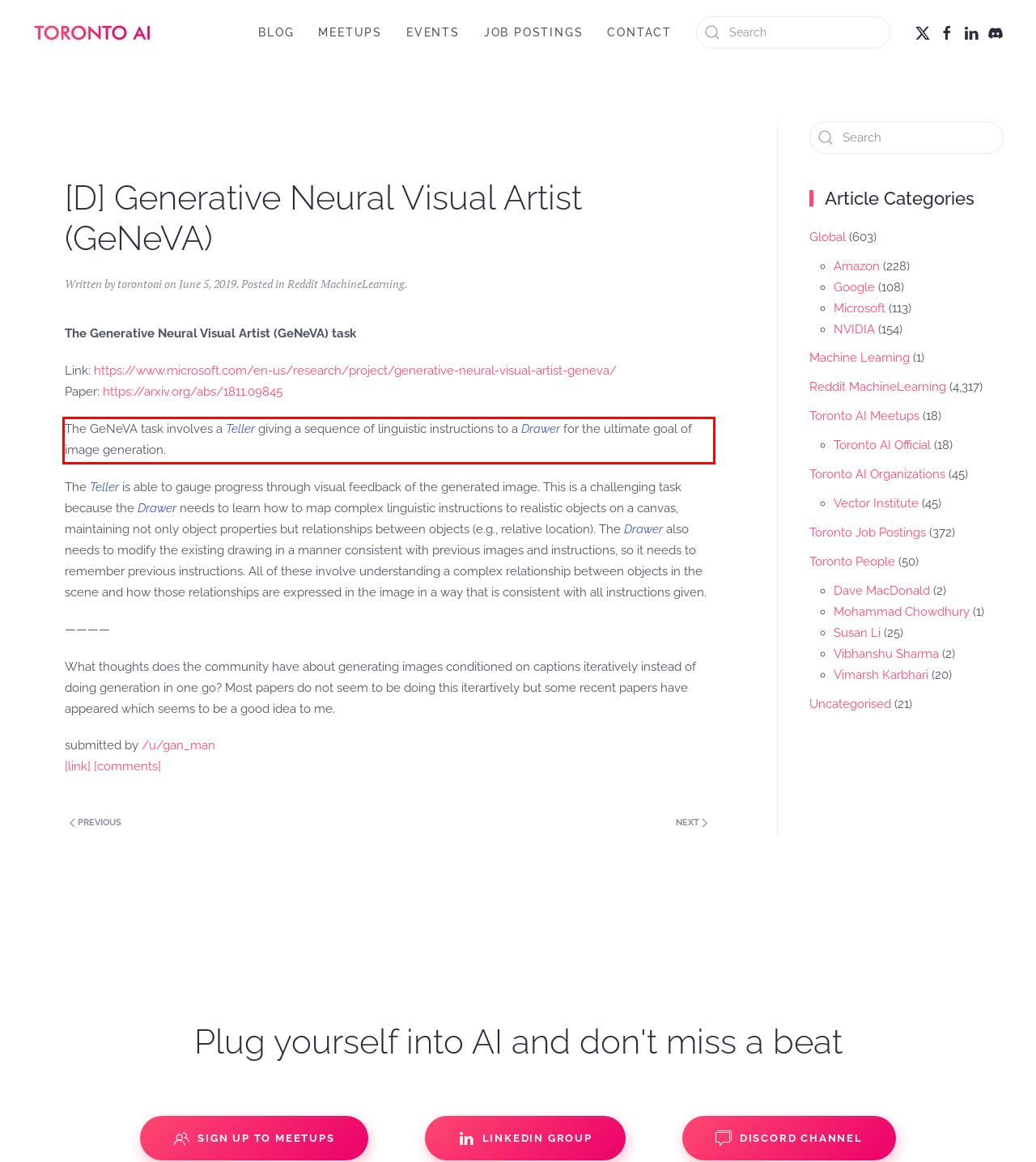You are provided with a webpage screenshot that includes a red rectangle bounding box. Extract the text content from within the bounding box using OCR.

The GeNeVA task involves a Teller giving a sequence of linguistic instructions to a Drawer for the ultimate goal of image generation.